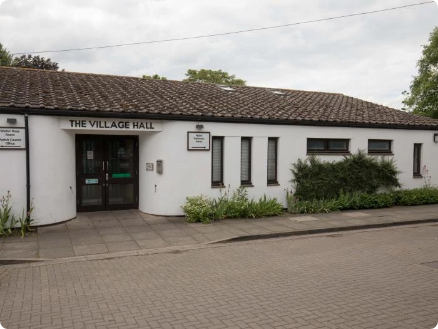Depict the image with a detailed narrative.

The image depicts "The Village Hall," a community center characterized by its white exterior and a distinctive, inviting entrance. The building features a sloped roof with dark tiles, blending modern design with traditional elements. Lush green foliage surrounds the entrance, enhancing the hall's welcoming appearance. The entrance door is framed by large glass windows, allowing natural light to flood the interior. Signs near the door indicate its purpose, affirming its role as a central hub for local events and community gatherings. This venue is essential for fostering community spirit, as highlighted by recent updates regarding management changes and upcoming meetings aimed at encouraging community participation.